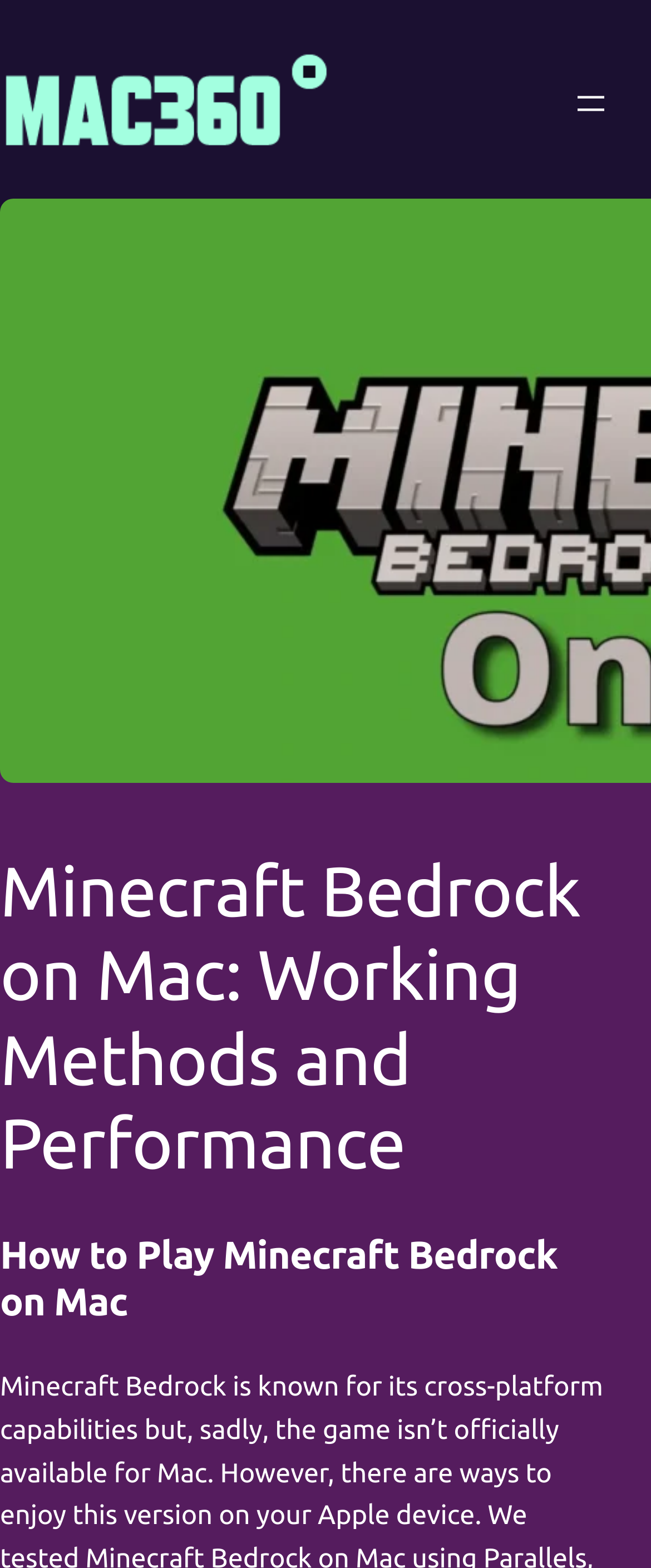Please determine the heading text of this webpage.

Minecraft Bedrock on Mac: Working Methods and Performance